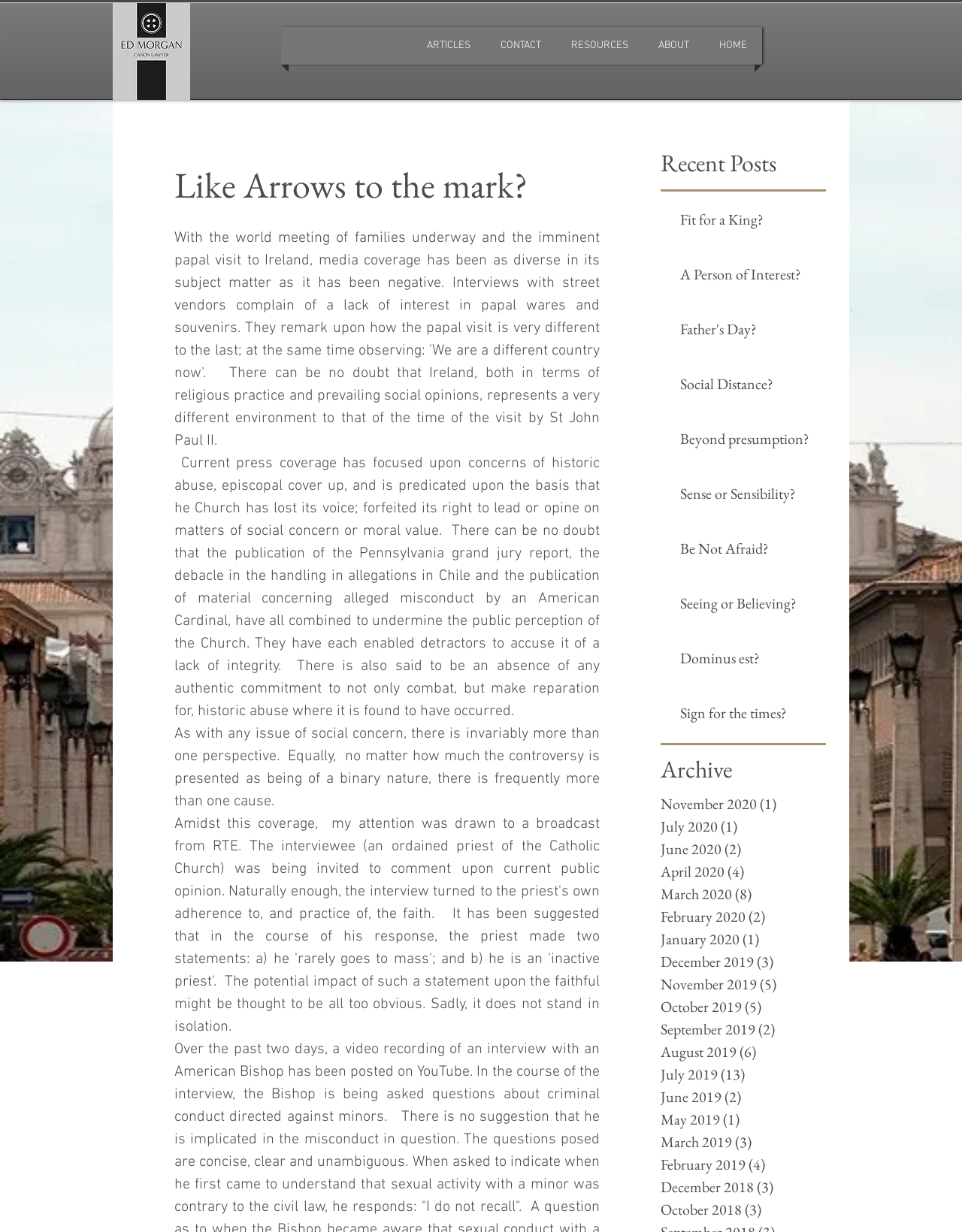Describe all significant elements and features of the webpage.

This webpage appears to be a blog or article-based website. At the top, there is a navigation menu with links to different sections of the website, including "HOME", "ABOUT", "RESOURCES", "CONTACT", and "ARTICLES". Below the navigation menu, there is a heading that reads "Like Arrows to the mark?" which seems to be the title of the current page or article.

The main content of the page is divided into two sections. The first section contains a long article or blog post that discusses the Church's response to social concerns and criticisms. The article is divided into two paragraphs, with the first paragraph discussing the Church's loss of voice and integrity, and the second paragraph presenting a more nuanced view of the issue.

The second section of the page is a list of recent posts, with 10 articles or blog posts listed in reverse chronological order. Each post has a title and a link to read the full article. The titles of the posts include "Fit for a King?", "A Person of Interest?", "Father's Day?", and others.

Below the list of recent posts, there is a heading that reads "Archive", which contains a list of links to archived posts organized by month and year, from November 2020 to October 2018.

Overall, the webpage appears to be a blog or article-based website that focuses on discussing social concerns and criticisms from a religious or philosophical perspective.